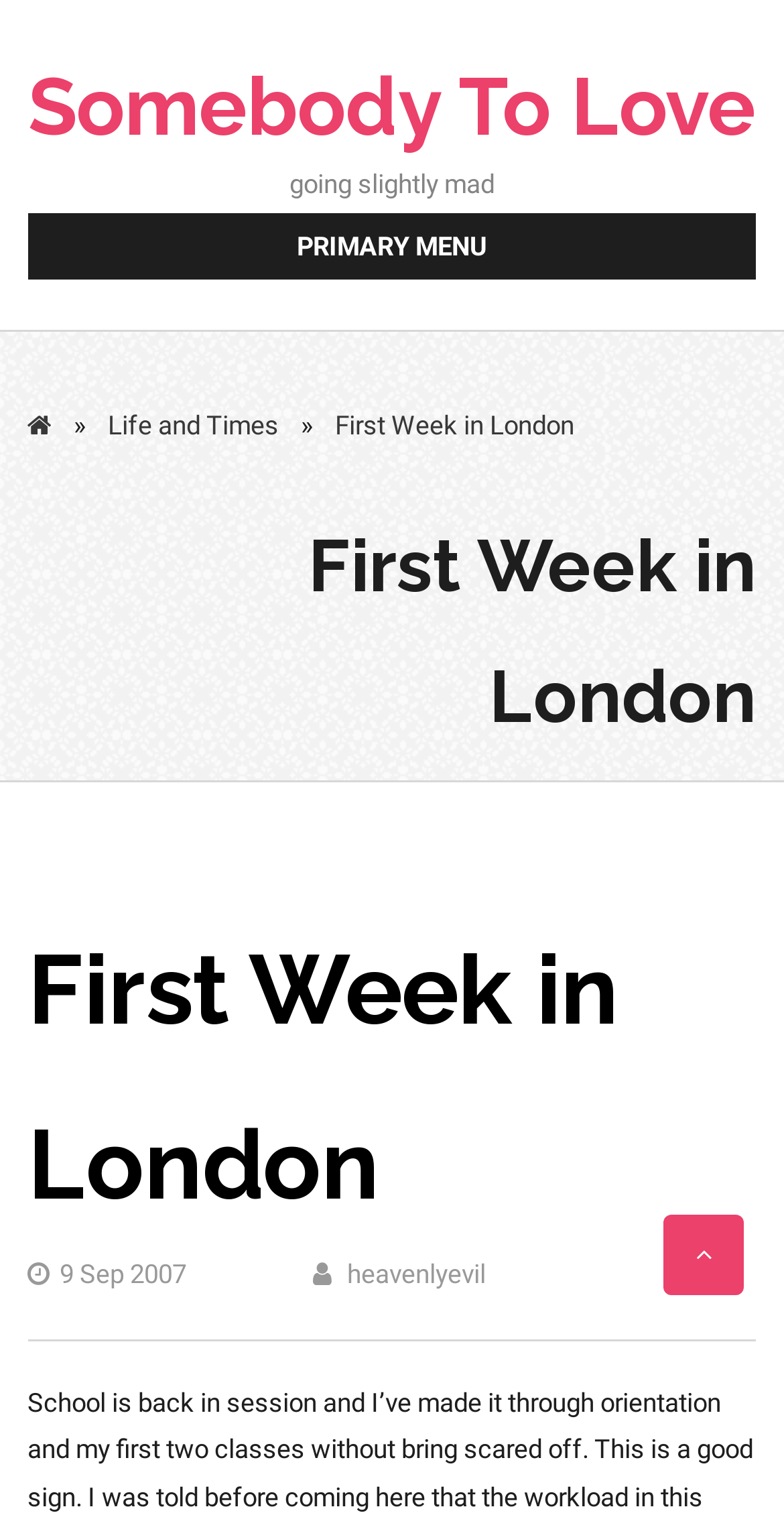Please respond to the question with a concise word or phrase:
What is the name of the blog?

Somebody To Love